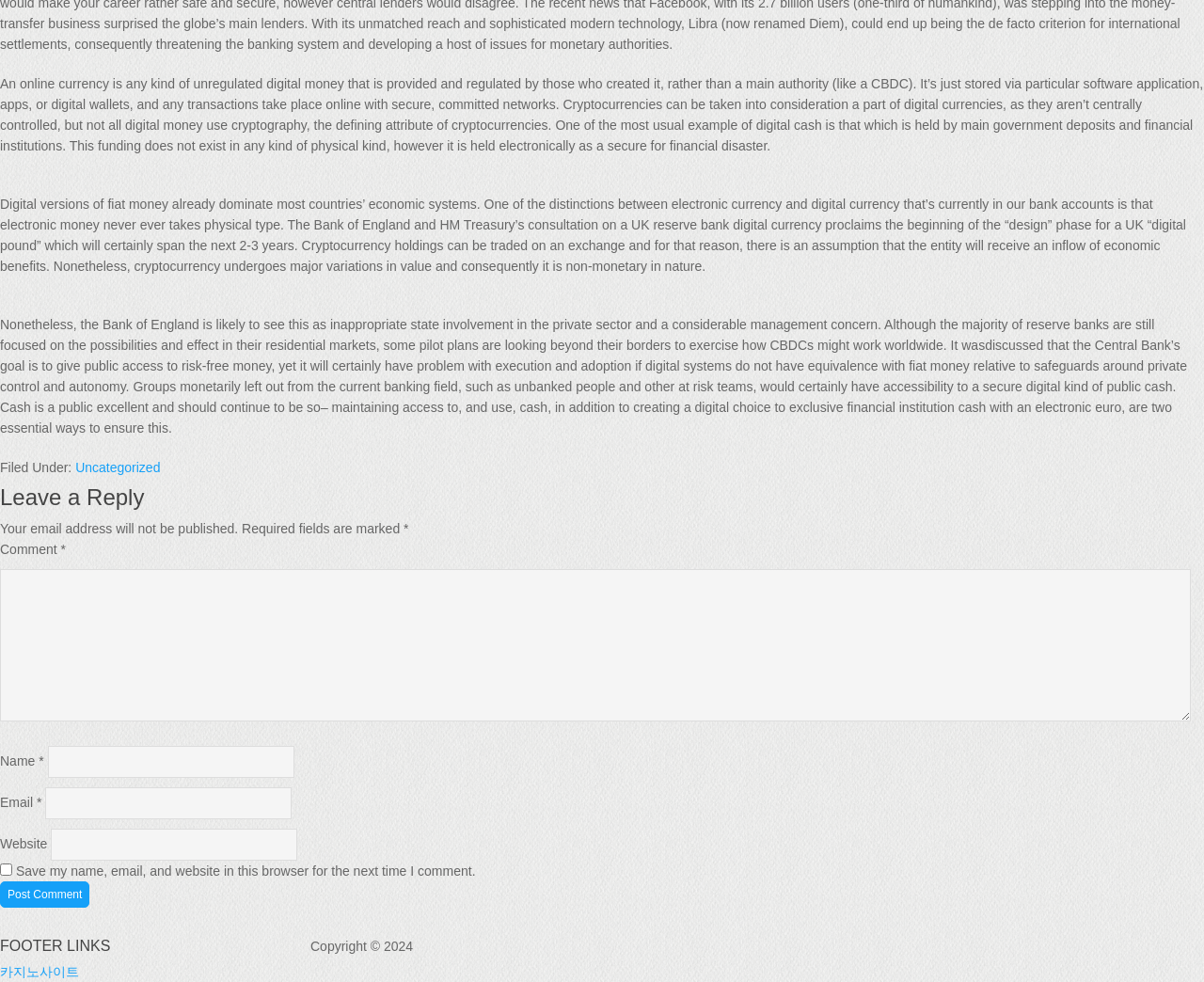Give a short answer using one word or phrase for the question:
What is required to comment on the webpage?

Name, Email, and Comment